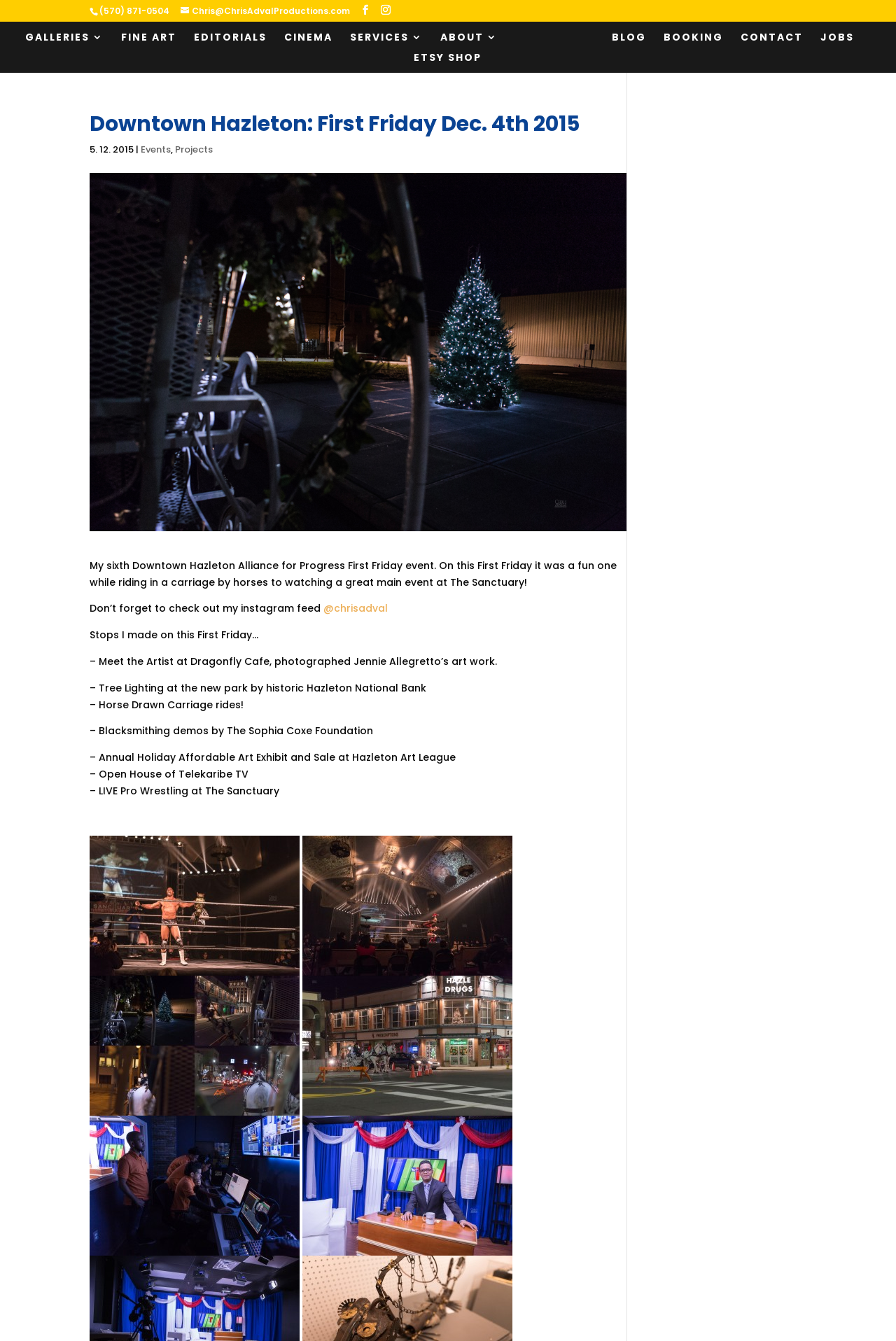Based on the image, provide a detailed and complete answer to the question: 
What is the location of the event?

I inferred that the location of the event is Downtown Hazleton by reading the heading 'Downtown Hazleton: First Friday Dec. 4th 2015' and the surrounding text, which describes the activities and events that took place in that location.